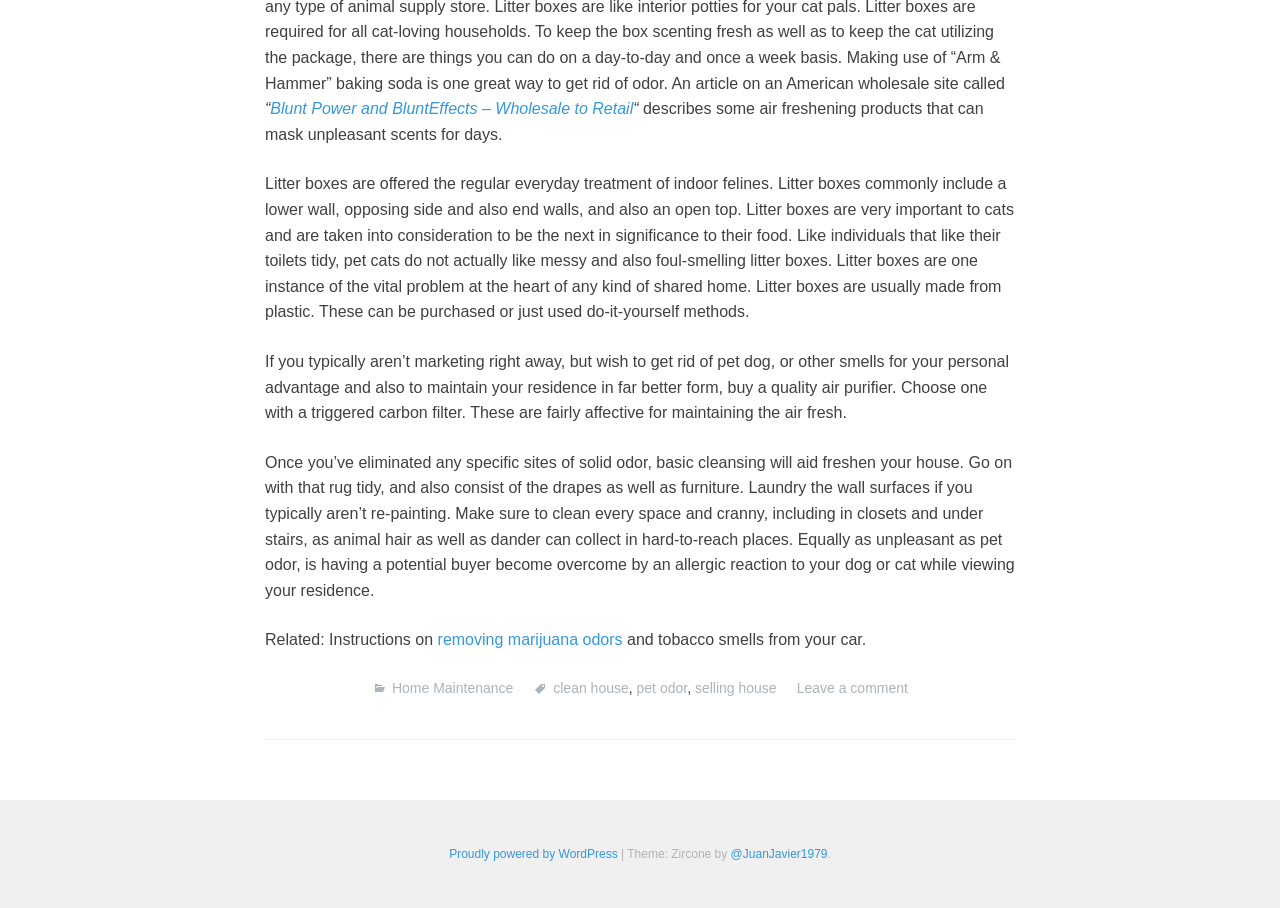What is the purpose of litter boxes for cats?
Refer to the image and respond with a one-word or short-phrase answer.

To keep their living space clean